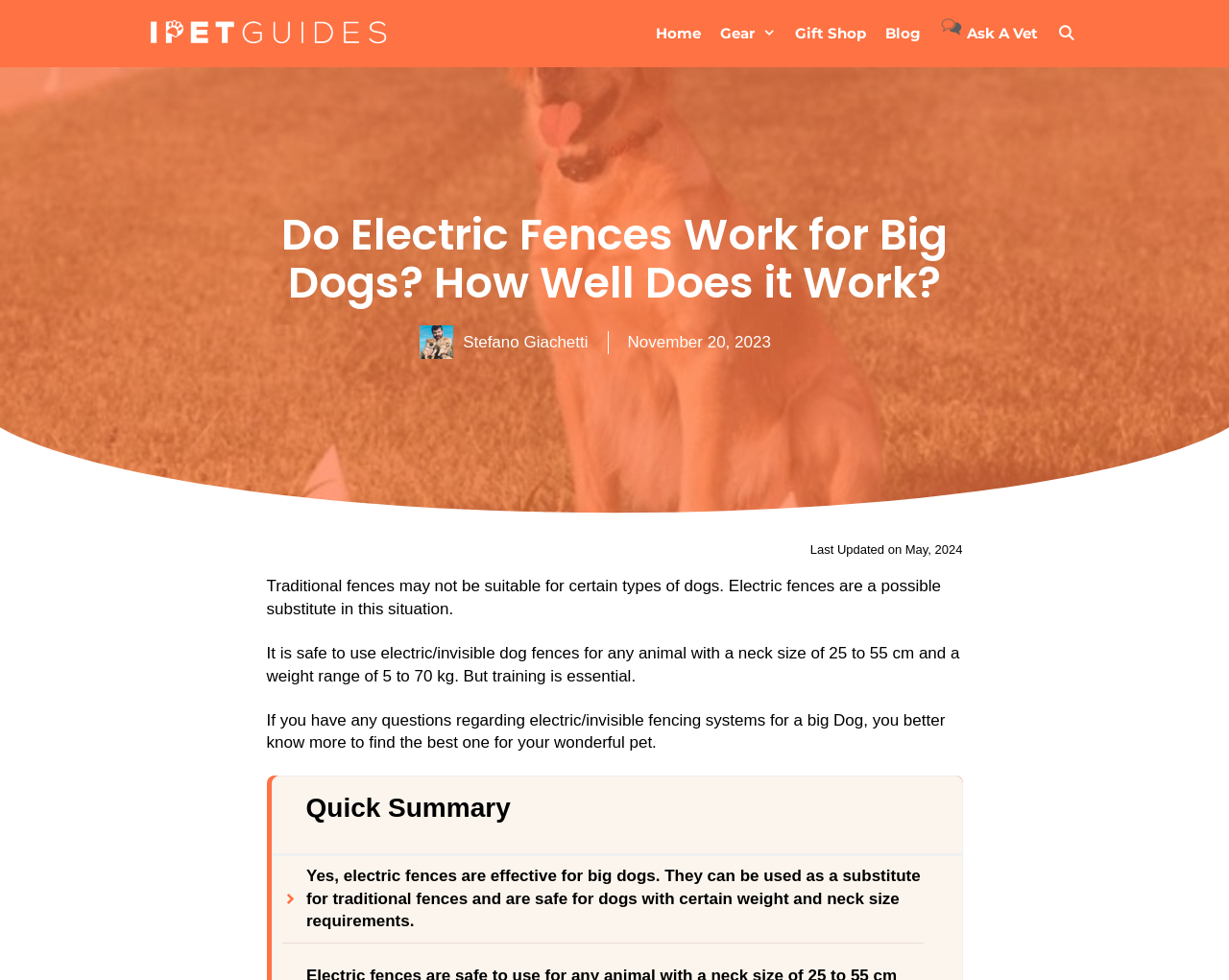Given the description Home, predict the bounding box coordinates of the UI element. Ensure the coordinates are in the format (top-left x, top-left y, bottom-right x, bottom-right y) and all values are between 0 and 1.

[0.526, 0.015, 0.578, 0.054]